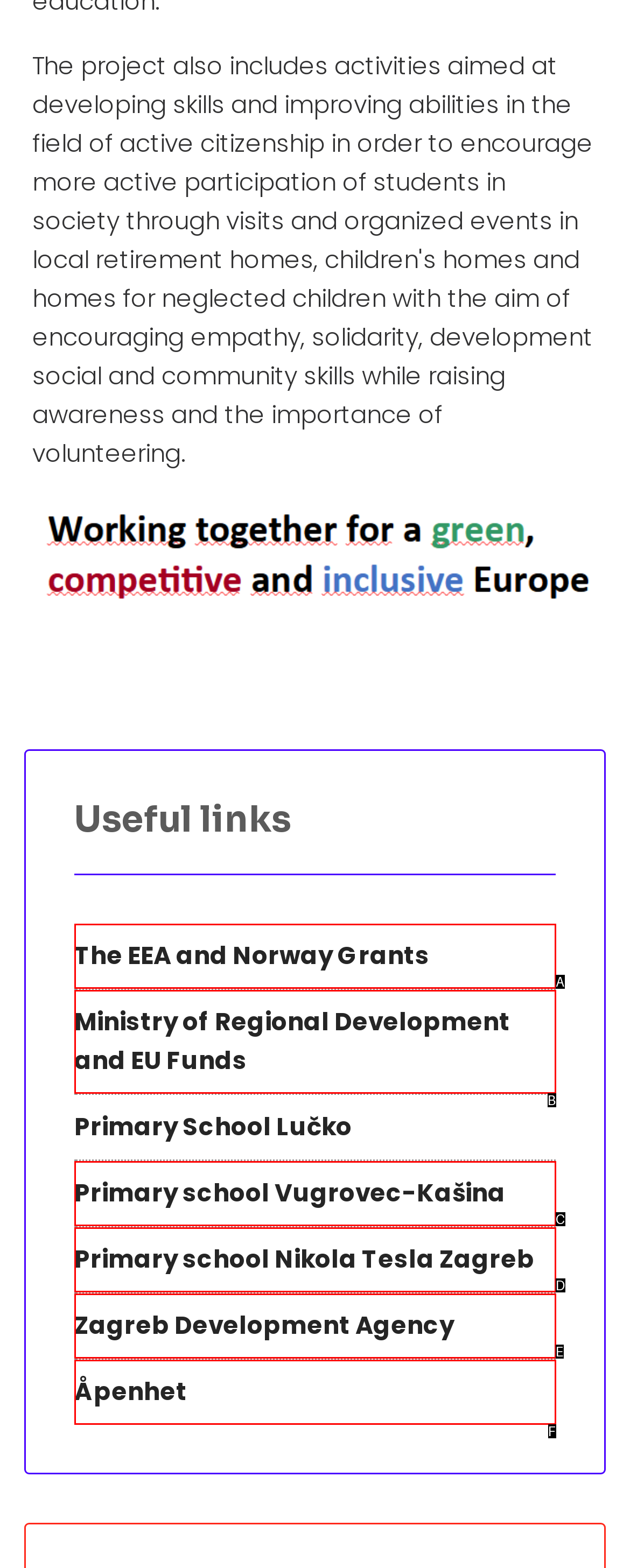Determine the HTML element that best aligns with the description: Primary school Nikola Tesla Zagreb
Answer with the appropriate letter from the listed options.

D